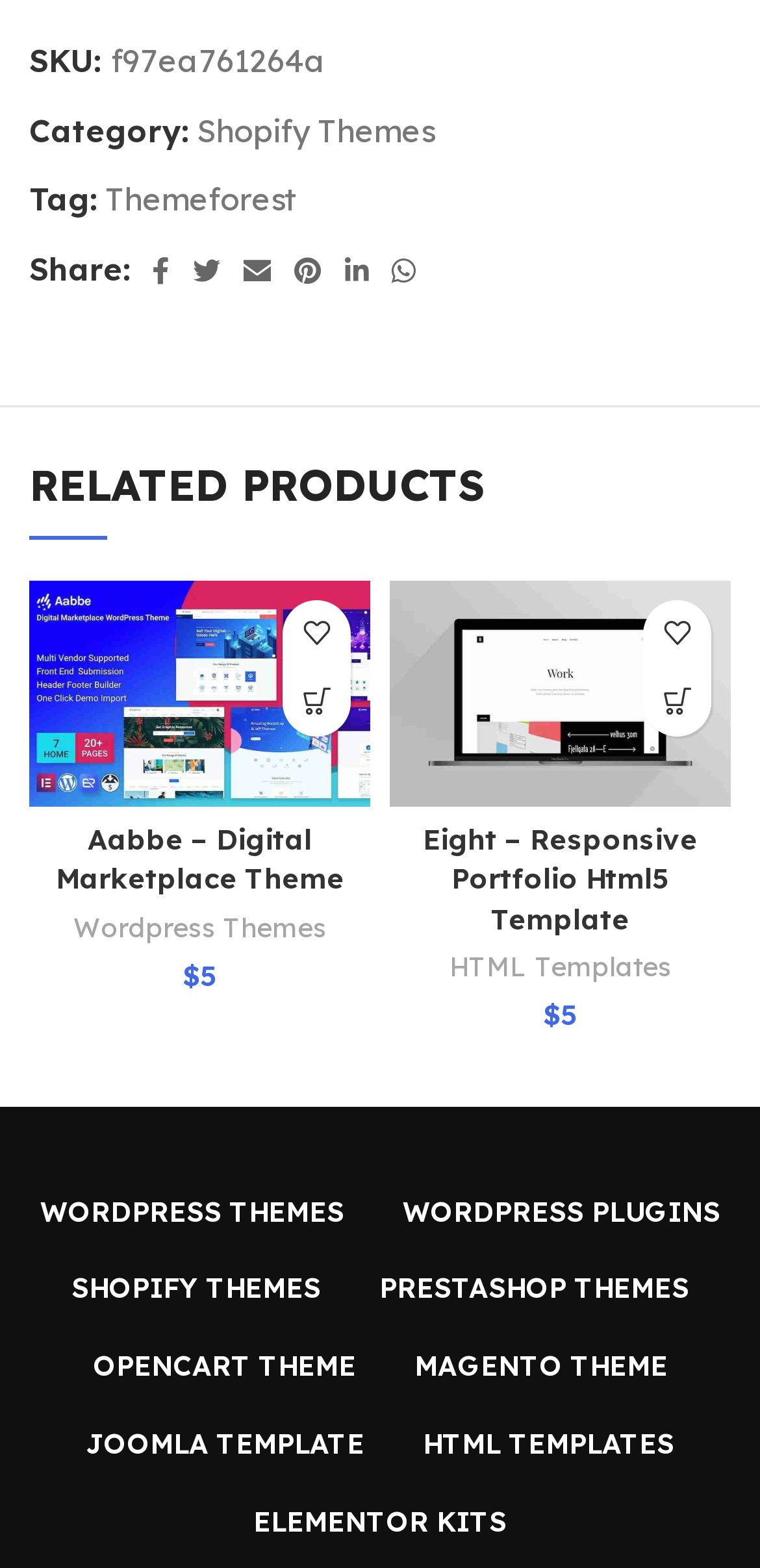Can you identify the bounding box coordinates of the clickable region needed to carry out this instruction: 'Click on the 'Shopify Themes' link'? The coordinates should be four float numbers within the range of 0 to 1, stated as [left, top, right, bottom].

[0.259, 0.07, 0.572, 0.095]